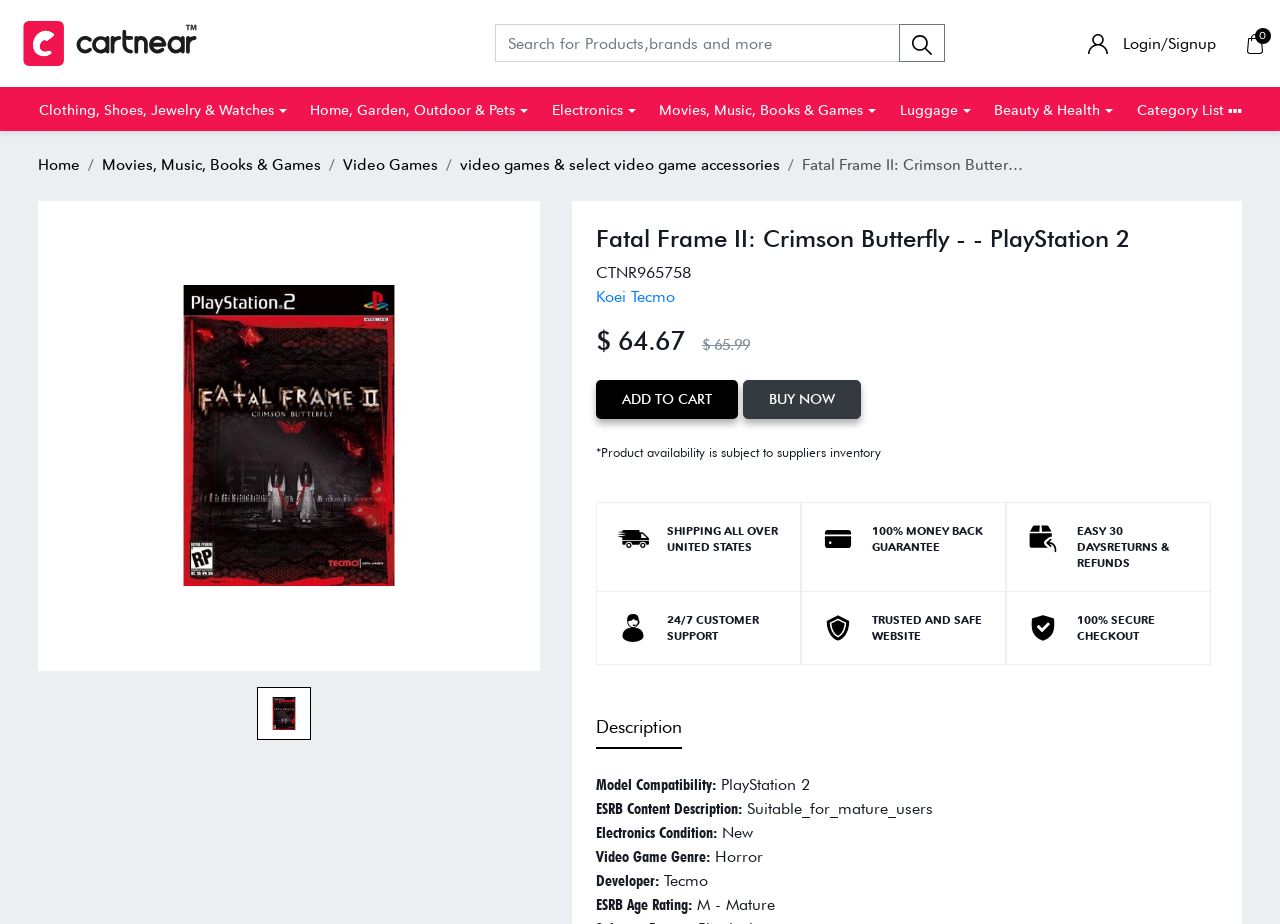Determine the bounding box for the described UI element: "Home 1".

[0.03, 0.168, 0.063, 0.188]